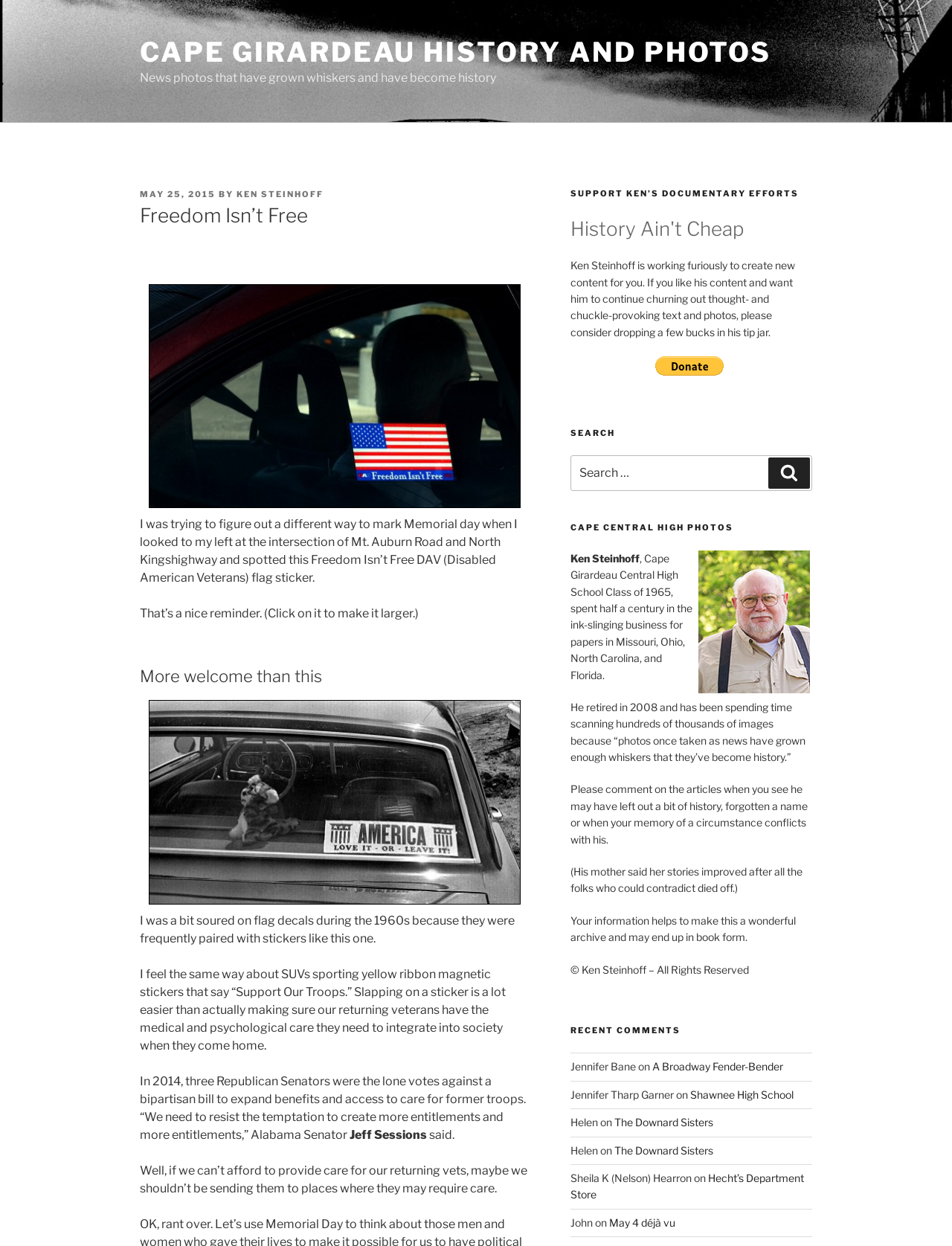Please determine the primary heading and provide its text.

Freedom Isn’t Free